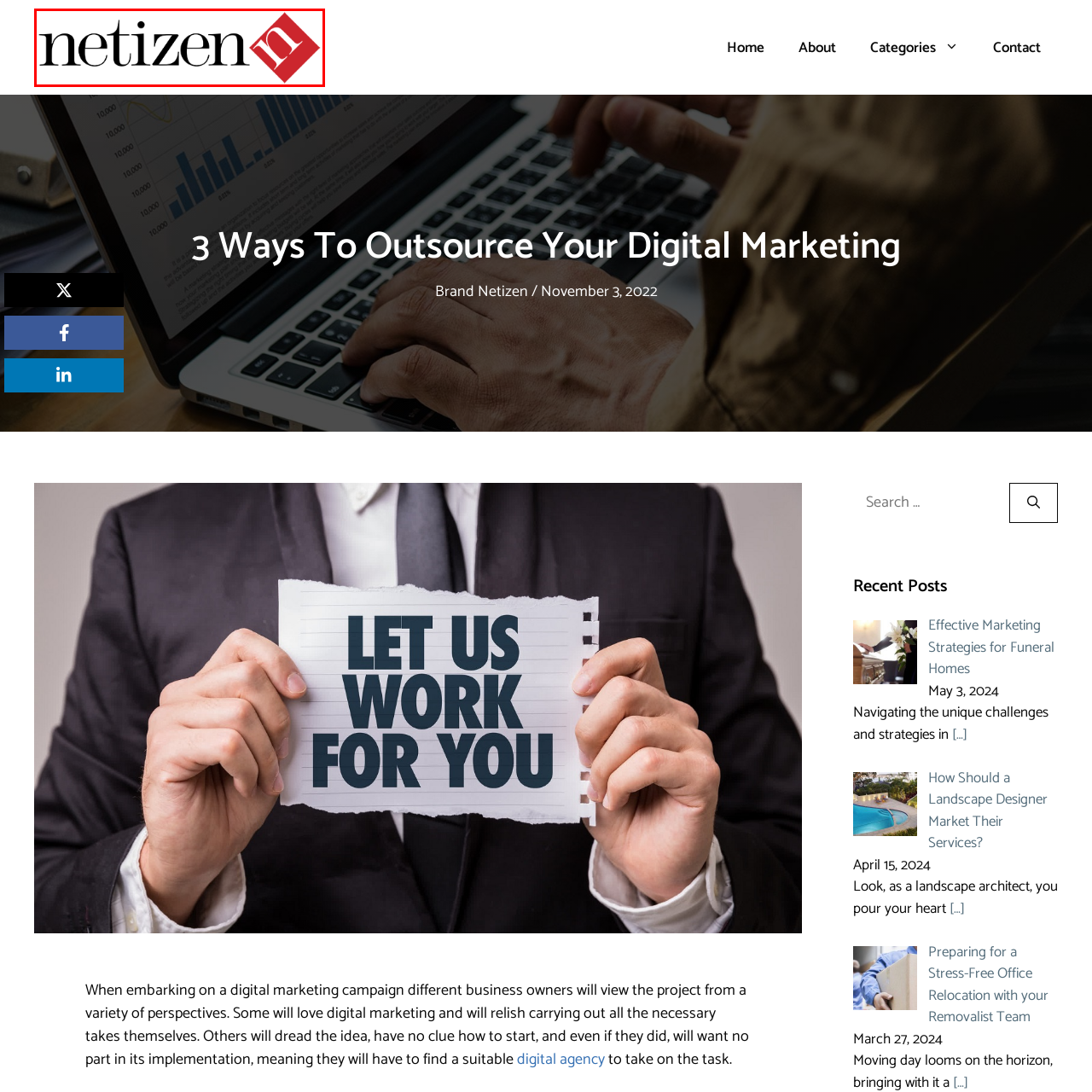What is the color of the geometric shape representing the letter 'B'?  
Study the image enclosed by the red boundary and furnish a detailed answer based on the visual details observed in the image.

According to the caption, the letter 'B' is represented in a 'contrasting red geometric shape', which implies that the color of the geometric shape is red.